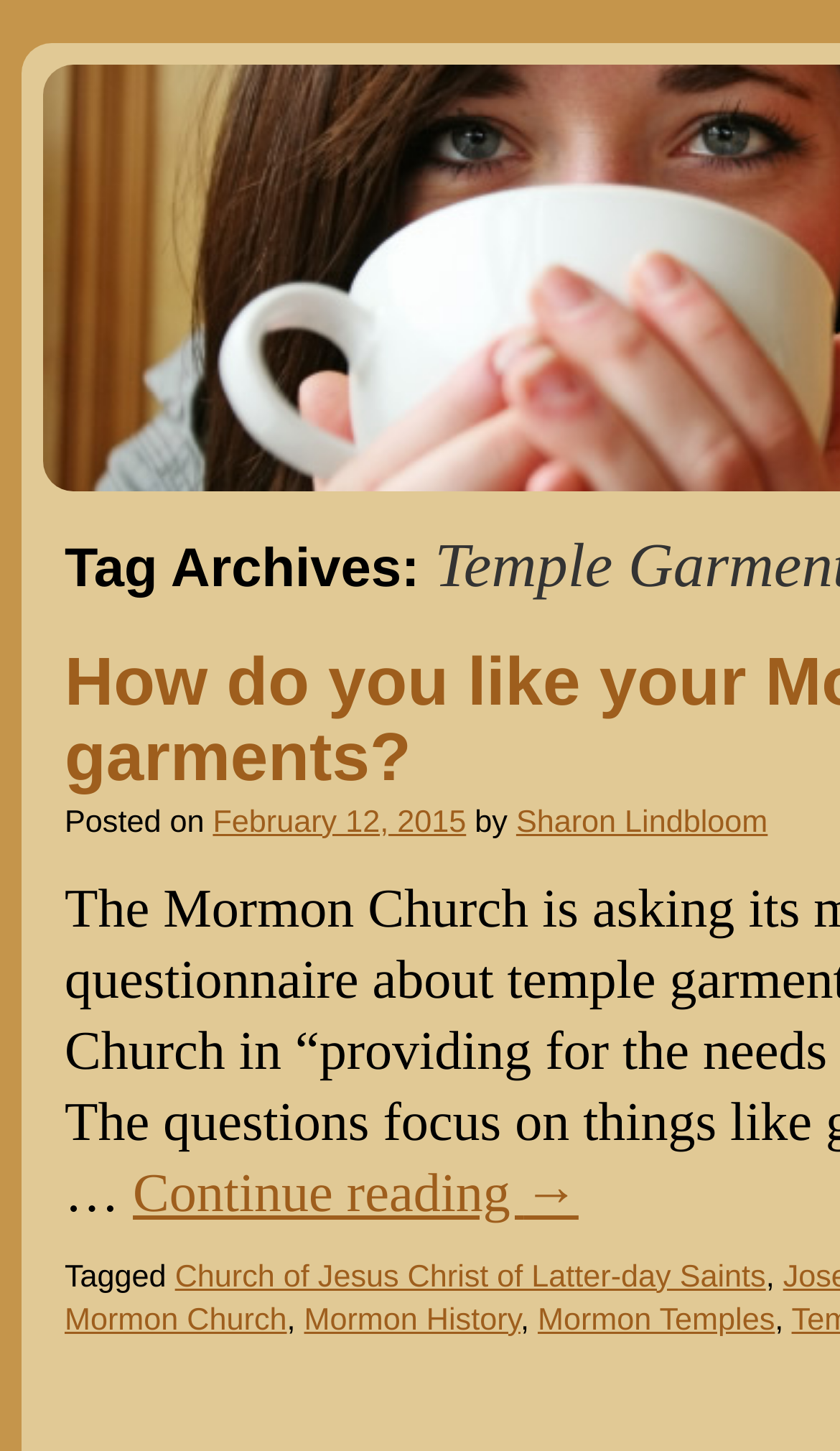Given the webpage screenshot and the description, determine the bounding box coordinates (top-left x, top-left y, bottom-right x, bottom-right y) that define the location of the UI element matching this description: Continue reading →

[0.158, 0.801, 0.689, 0.843]